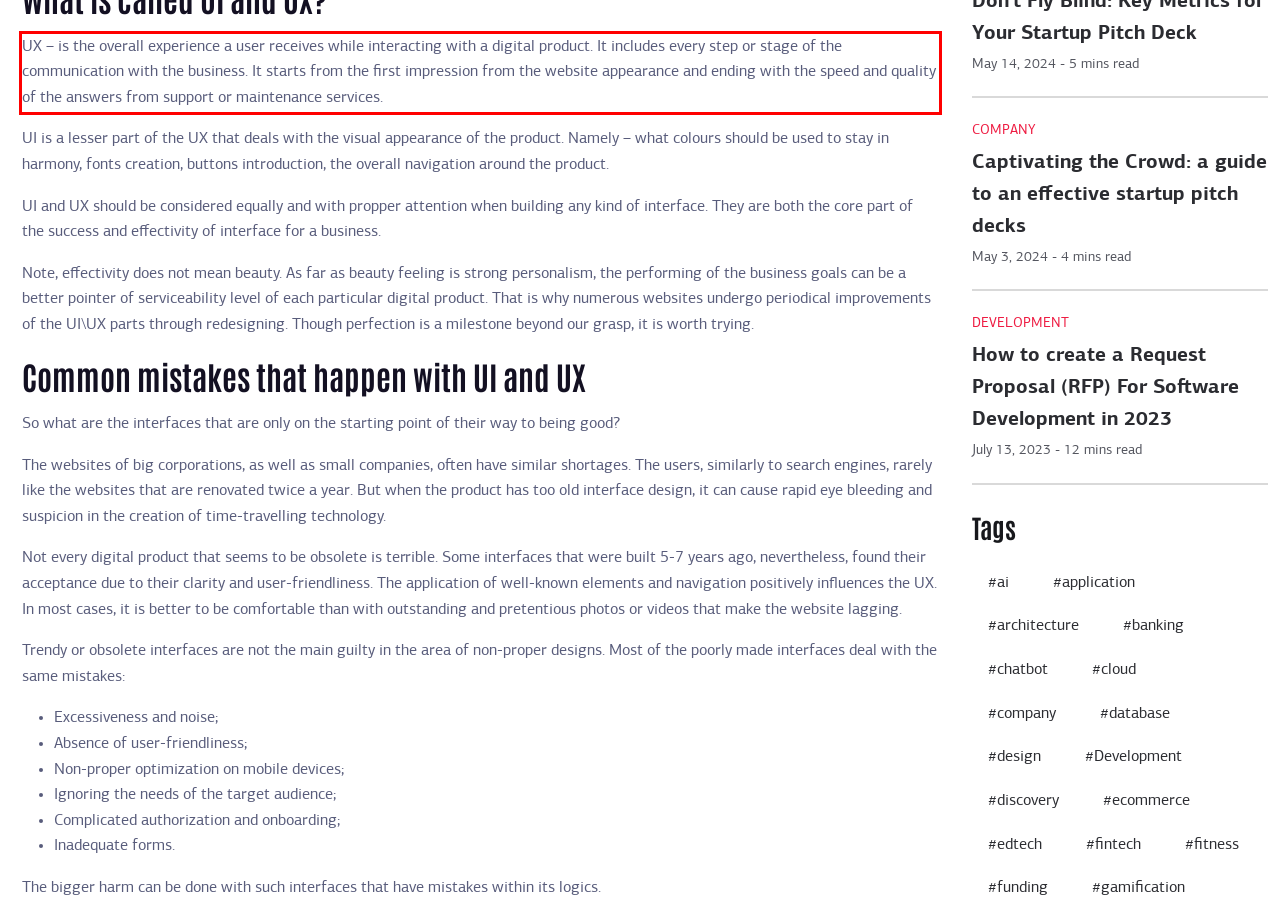Given a screenshot of a webpage containing a red rectangle bounding box, extract and provide the text content found within the red bounding box.

UX – is the overall experience a user receives while interacting with a digital product. It includes every step or stage of the communication with the business. It starts from the first impression from the website appearance and ending with the speed and quality of the answers from support or maintenance services.